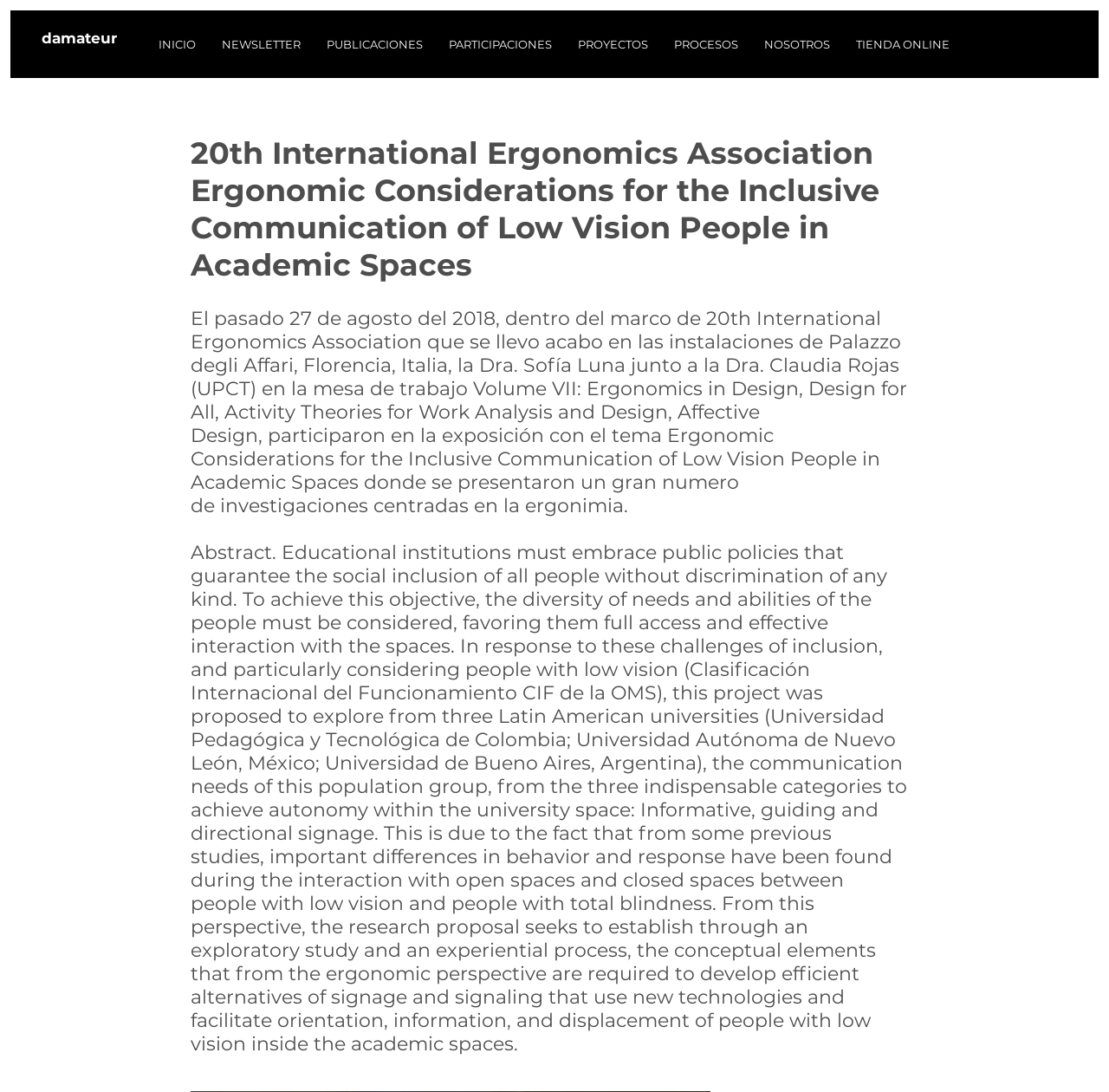Give a short answer using one word or phrase for the question:
How many universities were involved in the research?

3